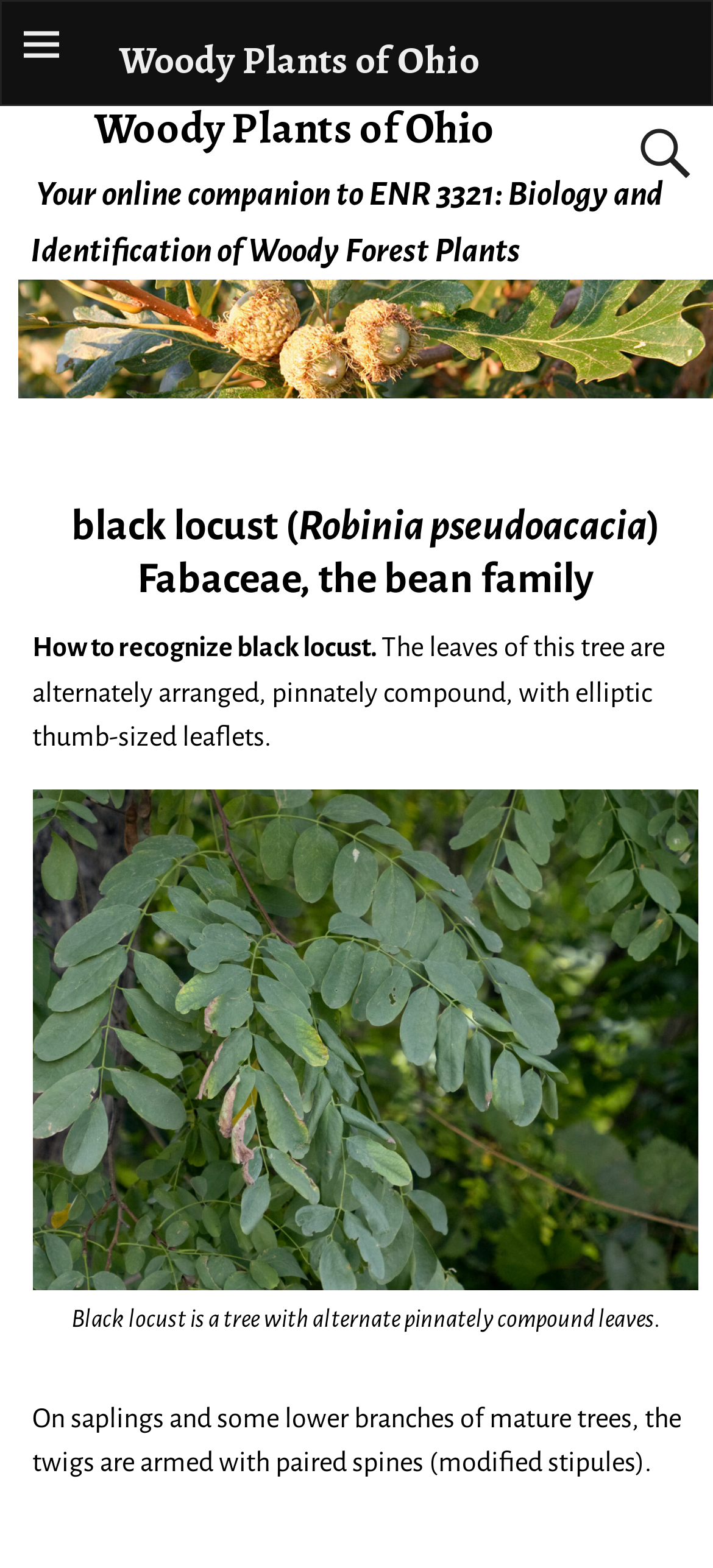What is the shape of the leaflets of black locust?
Please answer the question with a single word or phrase, referencing the image.

elliptic